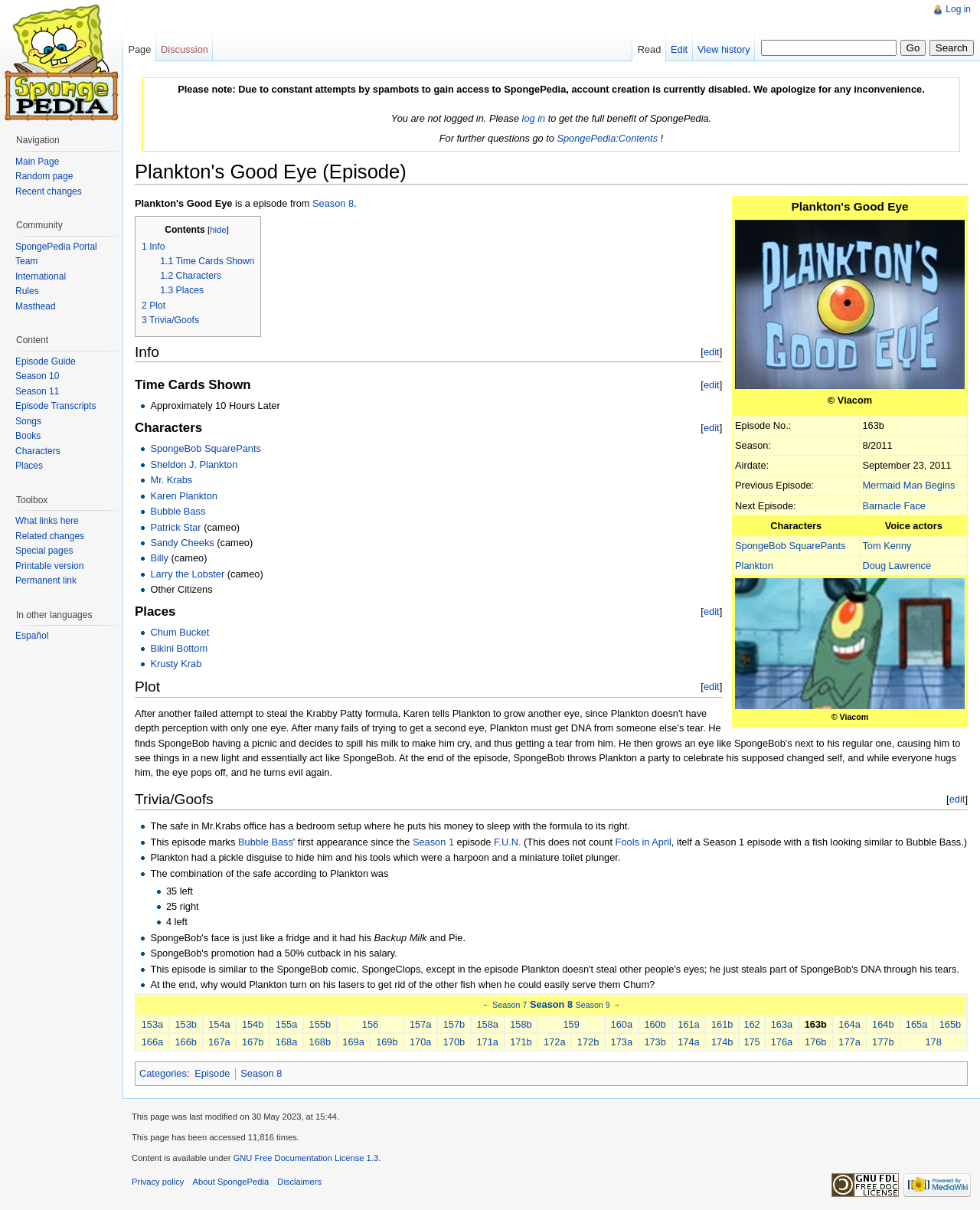Summarize the webpage comprehensively, mentioning all visible components.

This webpage is about the episode "Plankton's Good Eye" from the animated TV series SpongeBob SquarePants. At the top of the page, there is a notification about account creation being disabled due to spambots, followed by a login link and a brief introduction to SpongePedia, the biggest SpongeBob wiki in the world.

Below the notification, there is a table of contents with links to different sections of the page, including navigation, search, and various episode details. The main content of the page is divided into sections, including episode information, characters, and plot.

In the episode information section, there is a table with details such as episode number, season, airdate, and previous and next episodes. There are also two images, one of Plankton's Good Eye and another of Goodeye, both with copyright information from Viacom.

The characters section lists the characters in the episode, including SpongeBob SquarePants and Plankton, with links to their respective pages. The plot section is further divided into subsections, including time cards shown, characters, places, and trivia/goofs, each with its own link.

Throughout the page, there are edit links that allow users to modify the content. The page also has a layout table with various layout table rows and cells, which organize the content into a structured format.